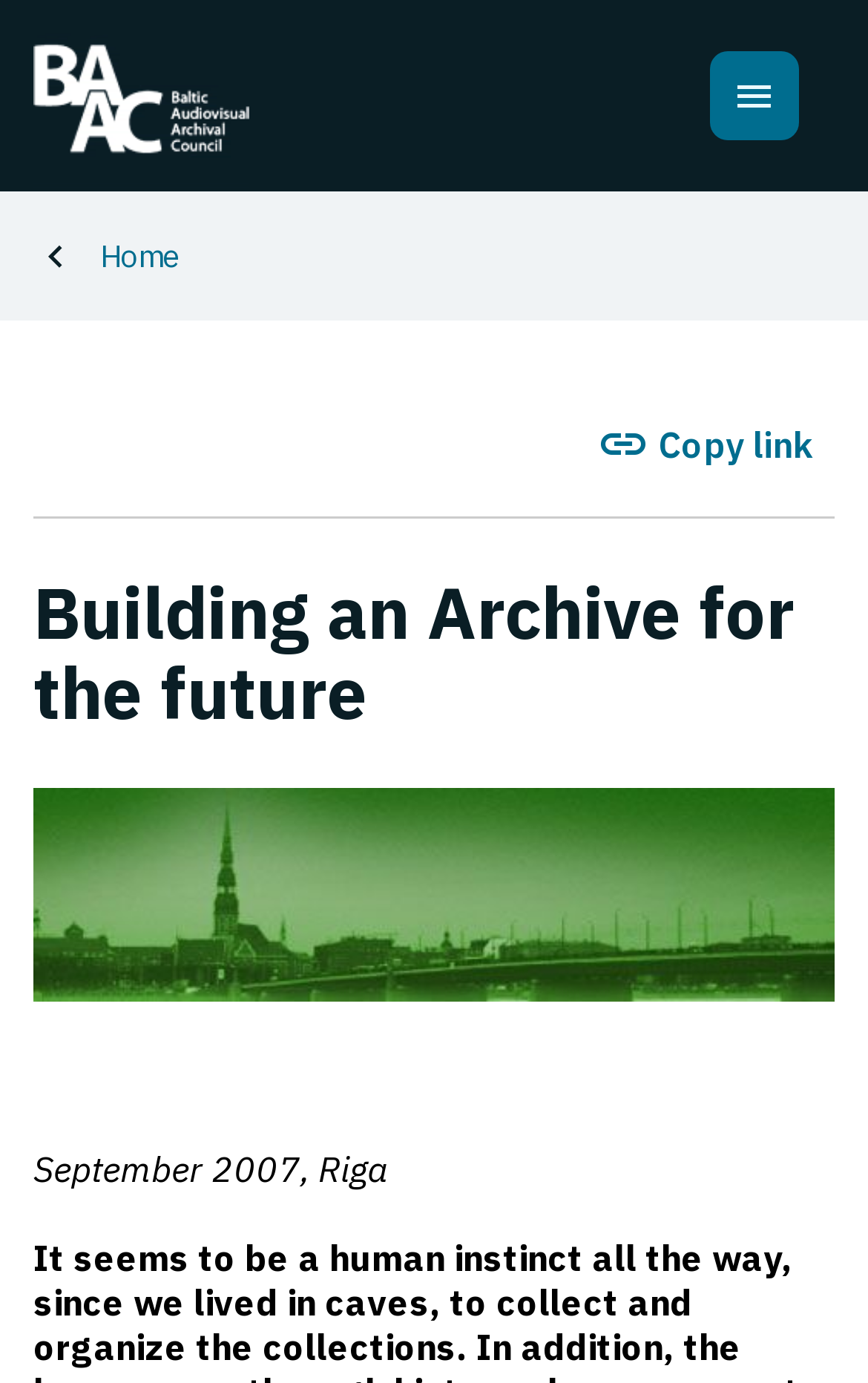Find the headline of the webpage and generate its text content.

Building an Archive for the future